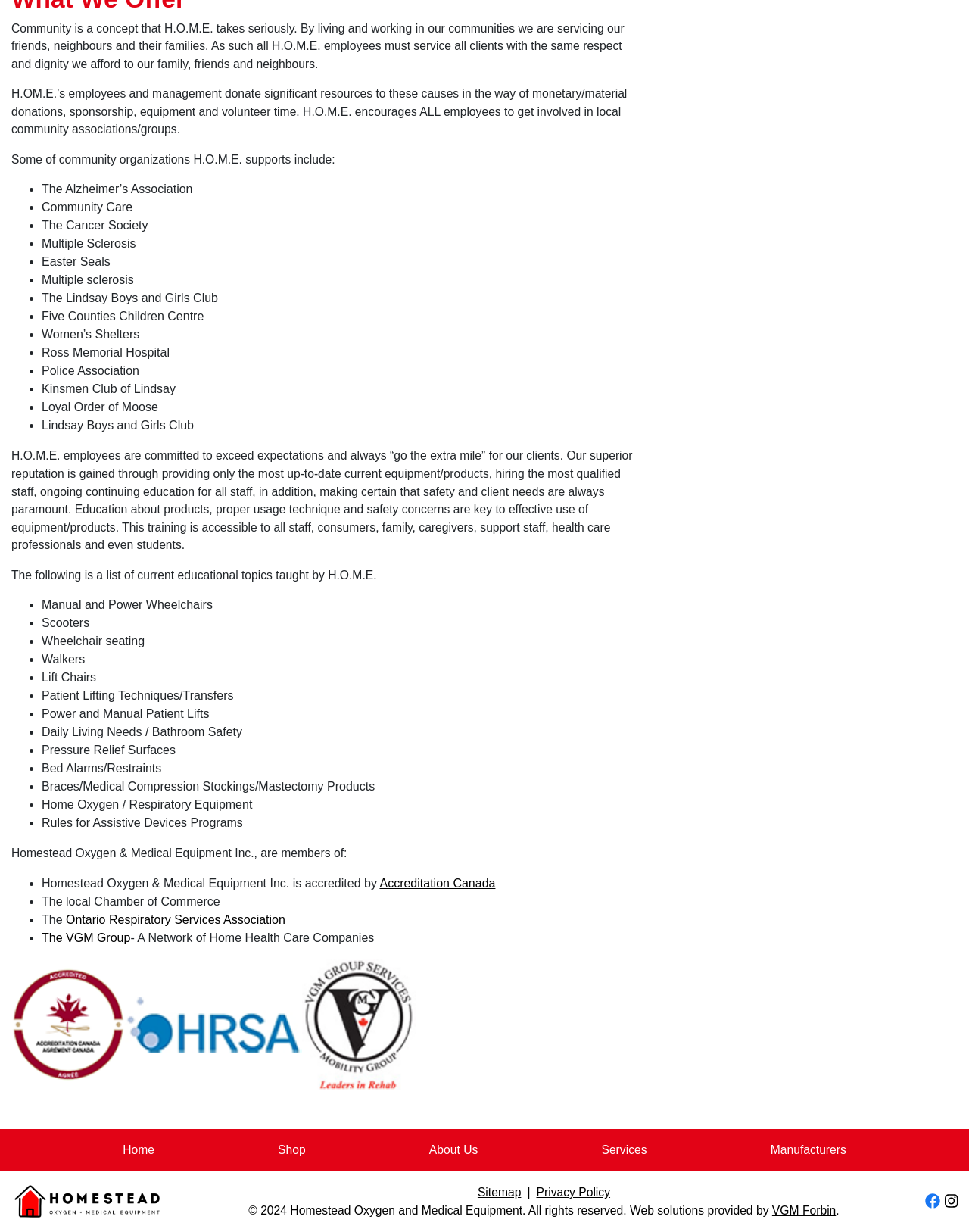Please provide a one-word or phrase answer to the question: 
What does H.O.M.E. stand for?

Not specified